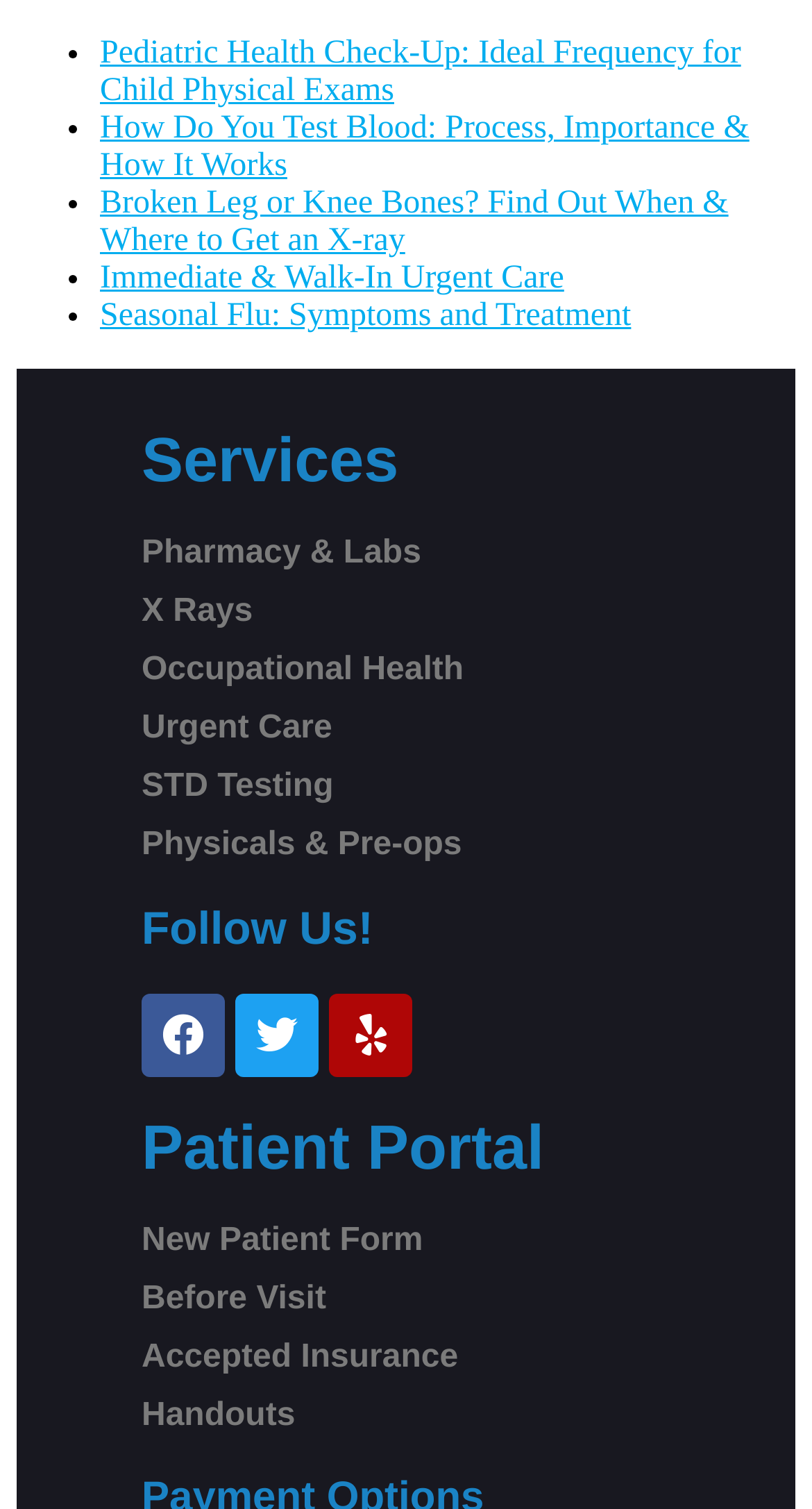Determine the bounding box coordinates of the region that needs to be clicked to achieve the task: "Learn about Occupational Health".

[0.174, 0.433, 0.571, 0.456]